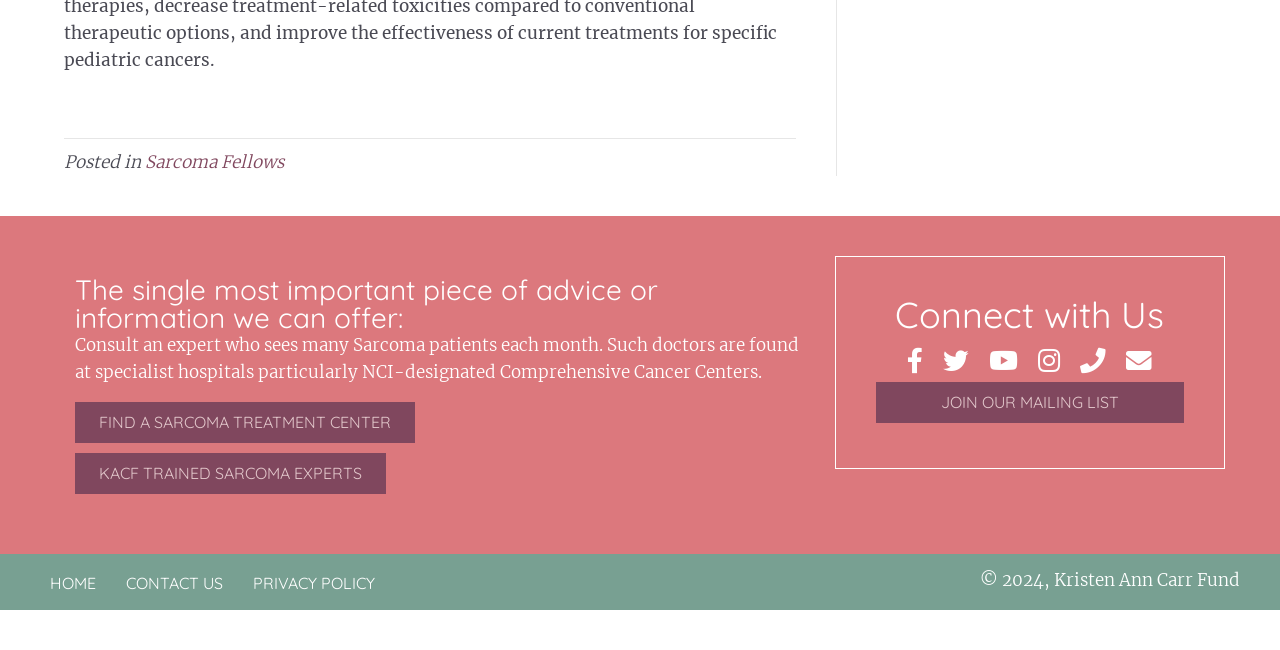Can you find the bounding box coordinates for the element to click on to achieve the instruction: "Select a category"?

None